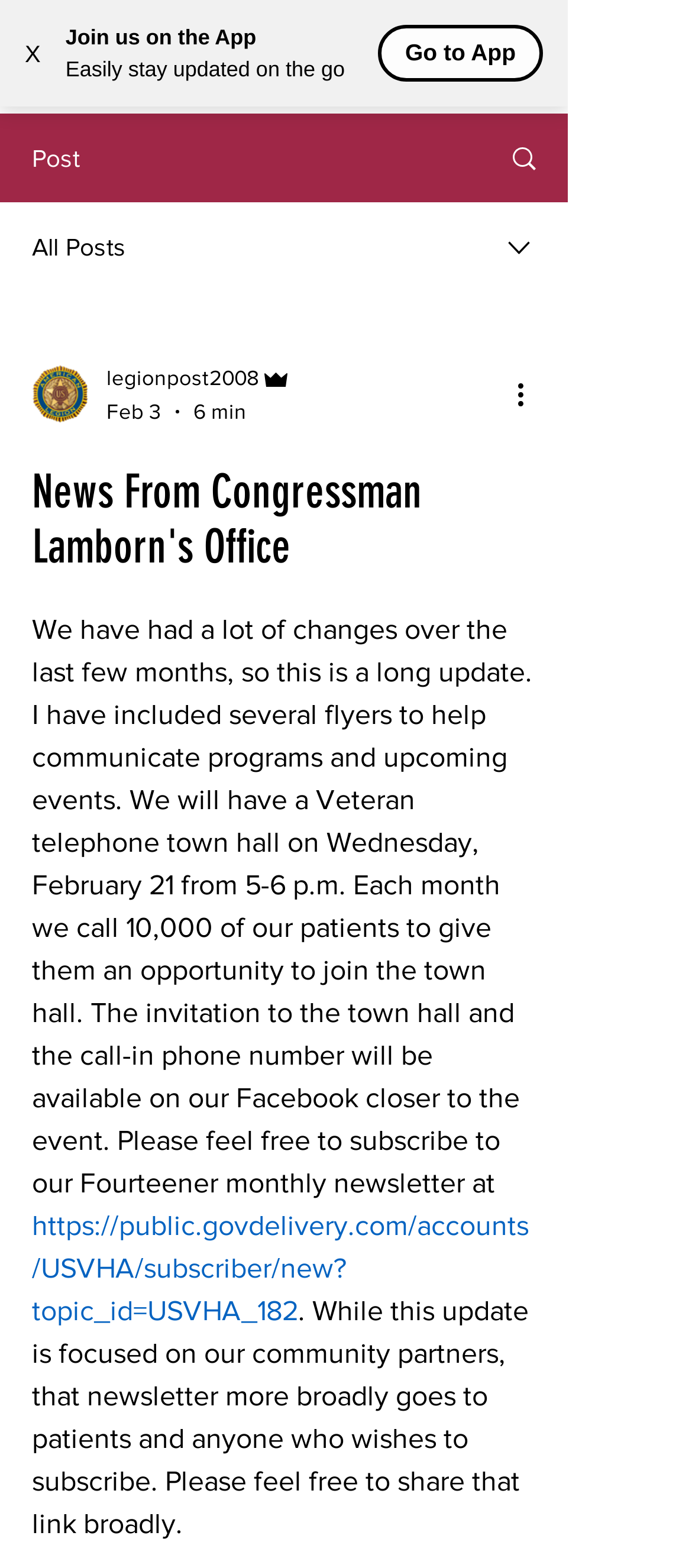What is the topic of the Fourteener monthly newsletter?
Refer to the screenshot and deliver a thorough answer to the question presented.

The webpage mentions that the Fourteener monthly newsletter is more broadly focused on patients and anyone who wishes to subscribe, which implies that the topic of the newsletter is related to patients and community updates.